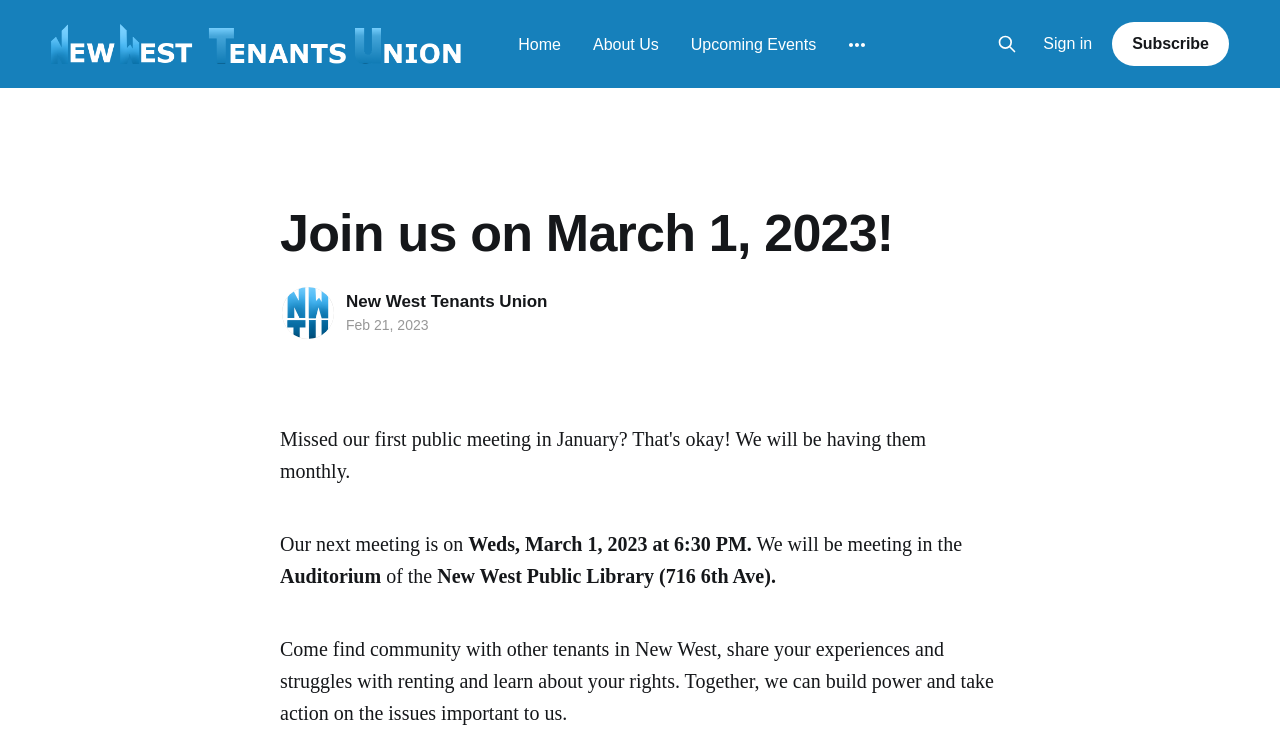What time is the meeting?
Based on the image content, provide your answer in one word or a short phrase.

6:30 PM